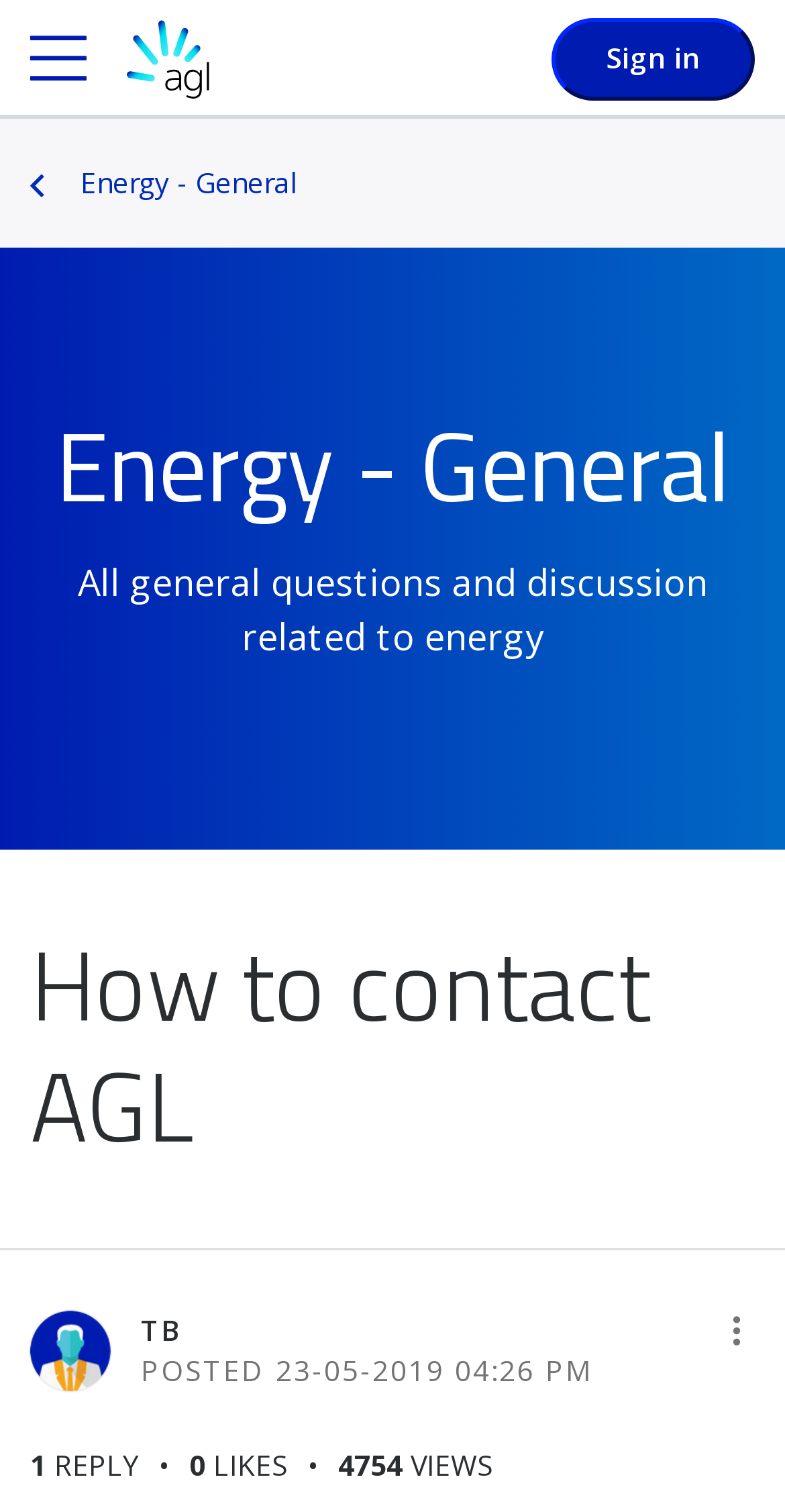Using the element description: "Sign in", determine the bounding box coordinates. The coordinates should be in the format [left, top, right, bottom], with values between 0 and 1.

[0.703, 0.011, 0.962, 0.066]